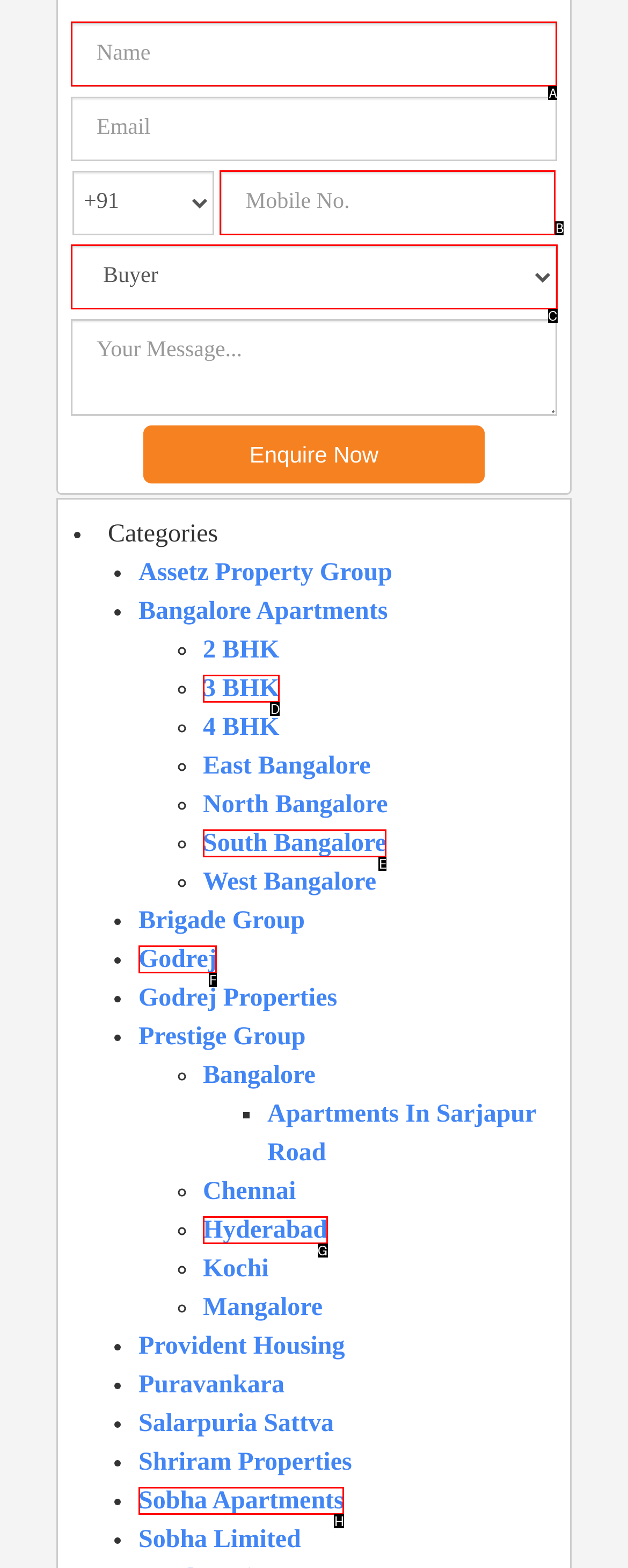To complete the task: check out Berlin Cafe, which option should I click? Answer with the appropriate letter from the provided choices.

None